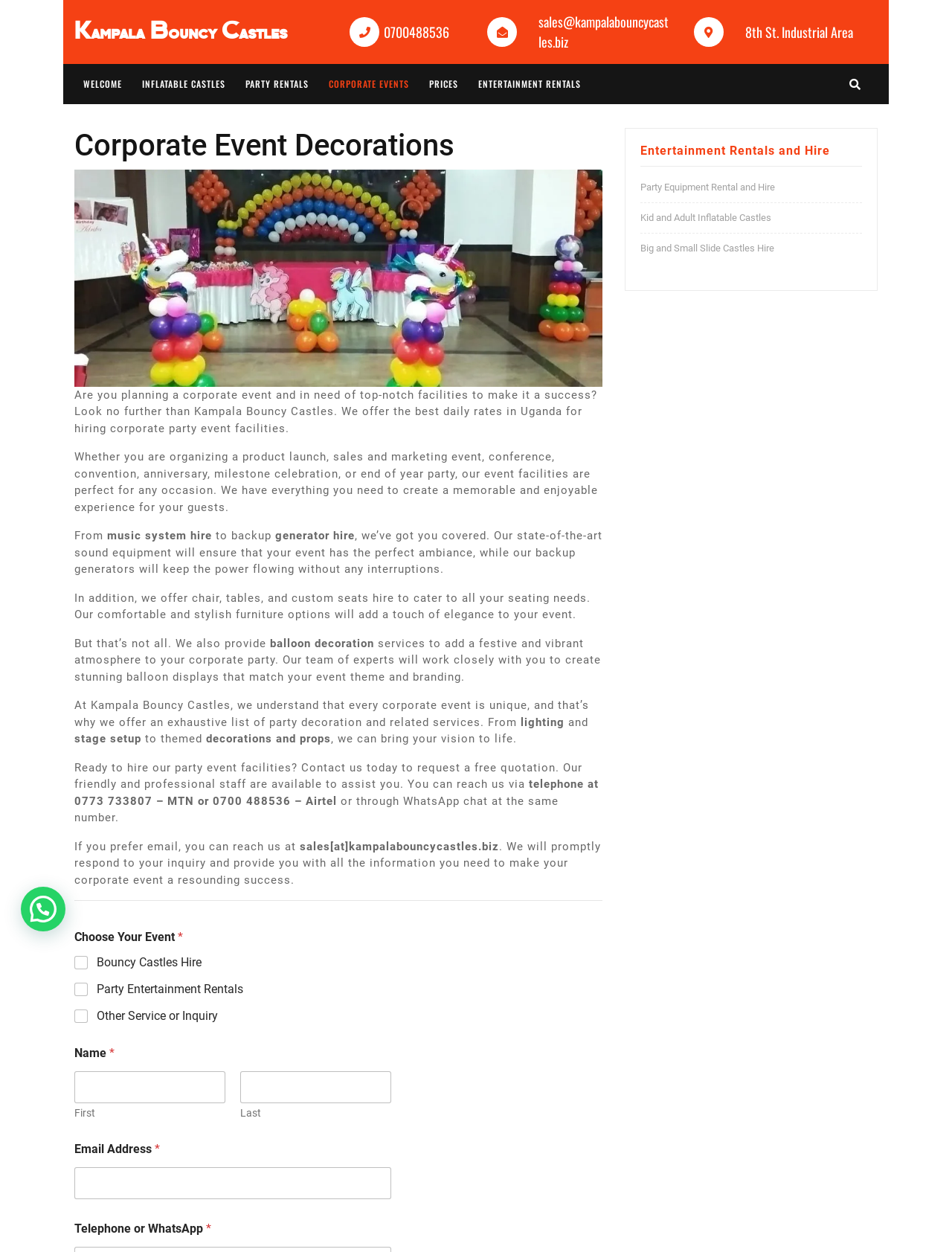Identify the first-level heading on the webpage and generate its text content.

Kampala Bouncy Castles